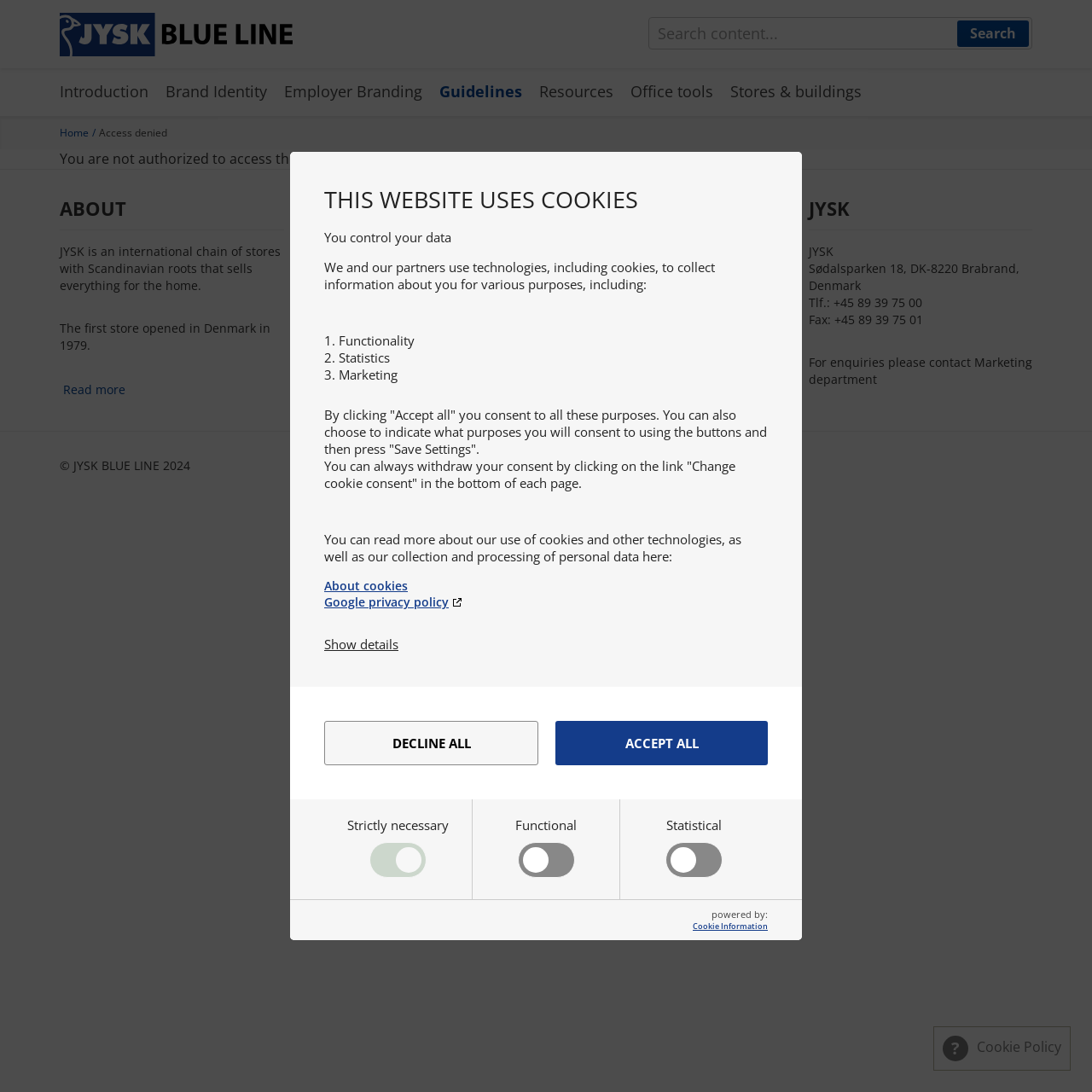Locate the bounding box coordinates of the element that should be clicked to execute the following instruction: "Click on 'RUN!' link".

None